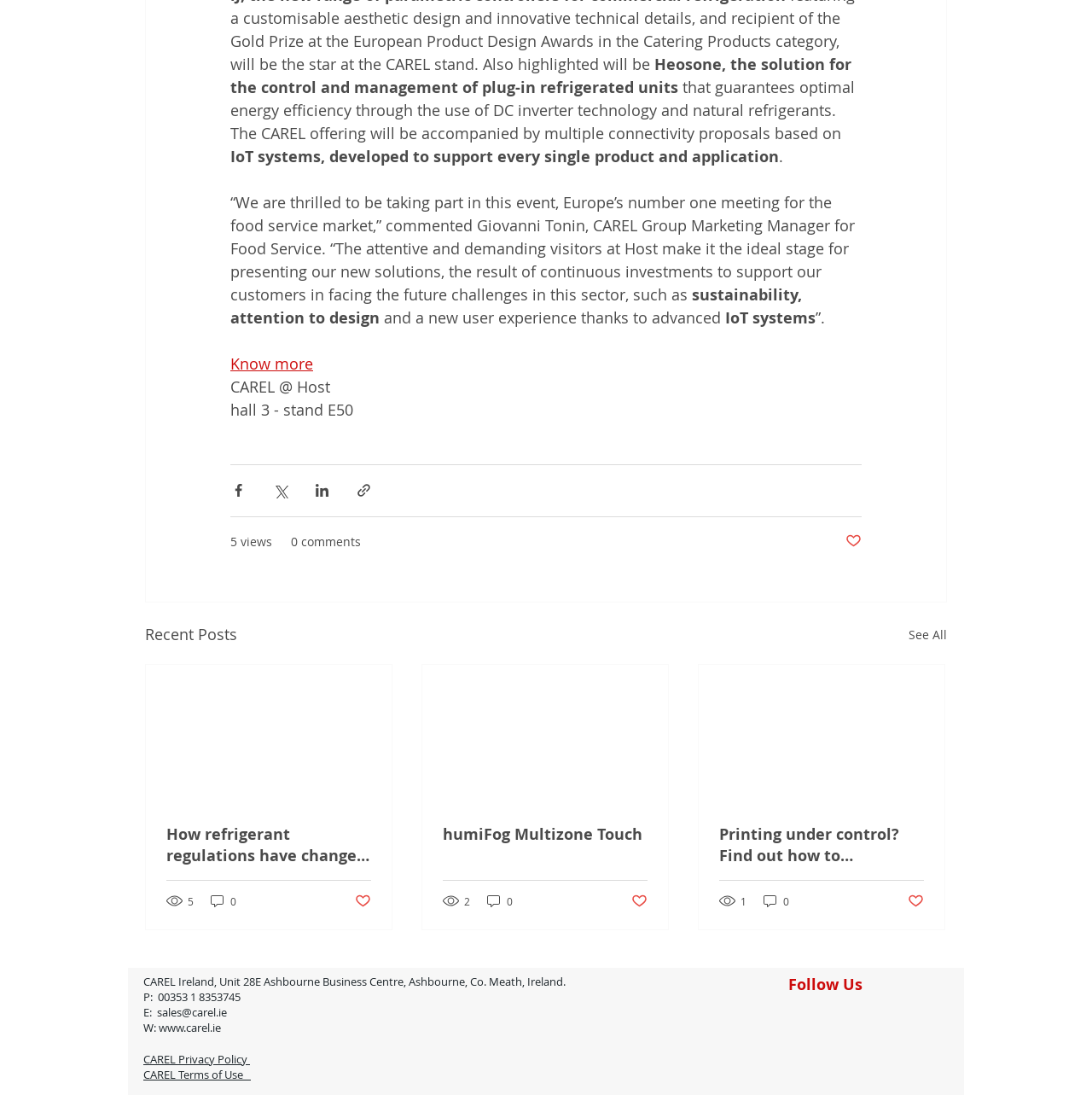Locate the bounding box coordinates of the element you need to click to accomplish the task described by this instruction: "Click the 'Know more' link".

[0.211, 0.322, 0.287, 0.341]